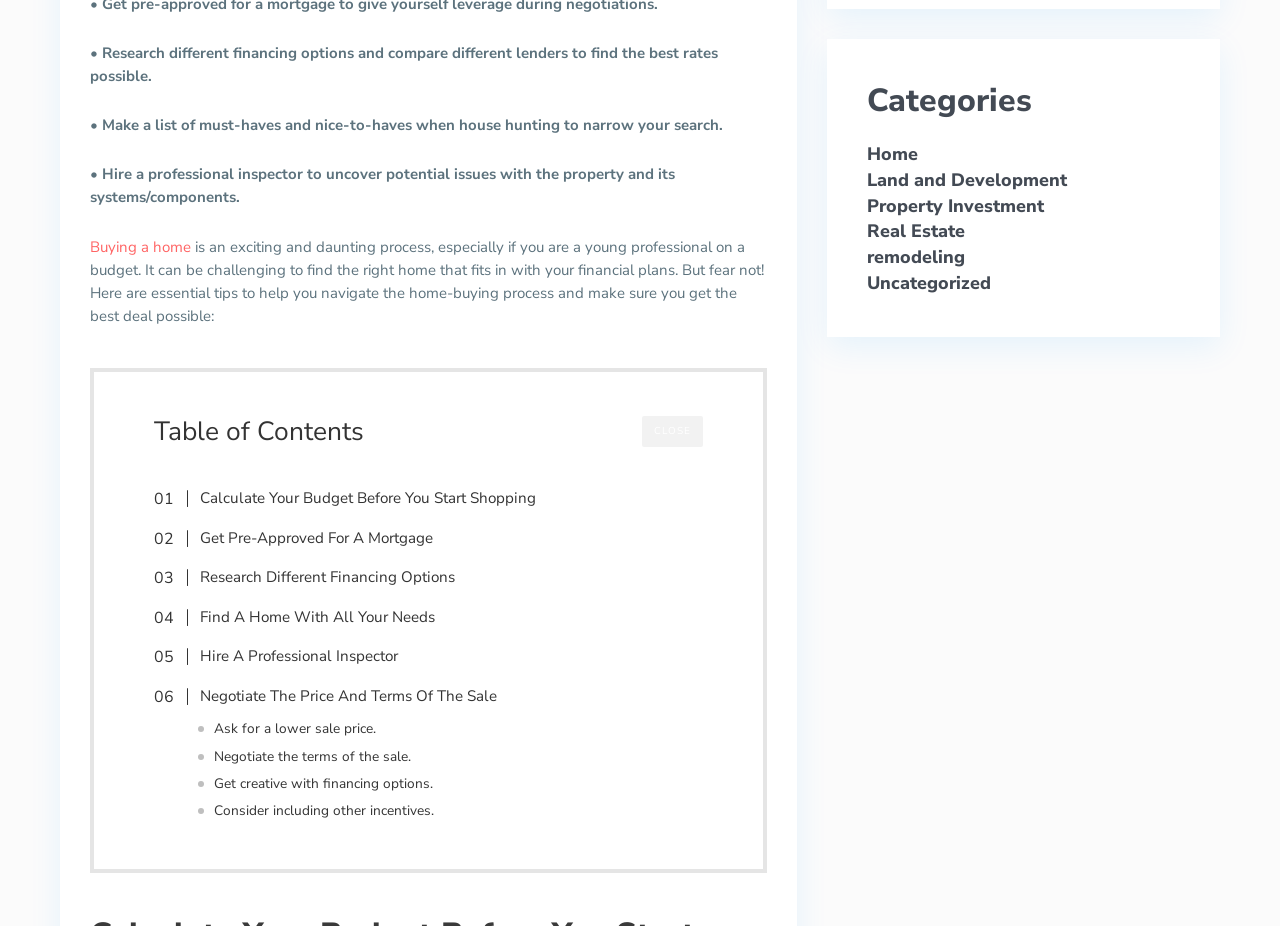What is the position of the 'CLOSE' button on the webpage?
Based on the image, please offer an in-depth response to the question.

The 'CLOSE' button has a bounding box coordinate of [0.502, 0.449, 0.549, 0.483], which indicates that it is located at the bottom right of the webpage.